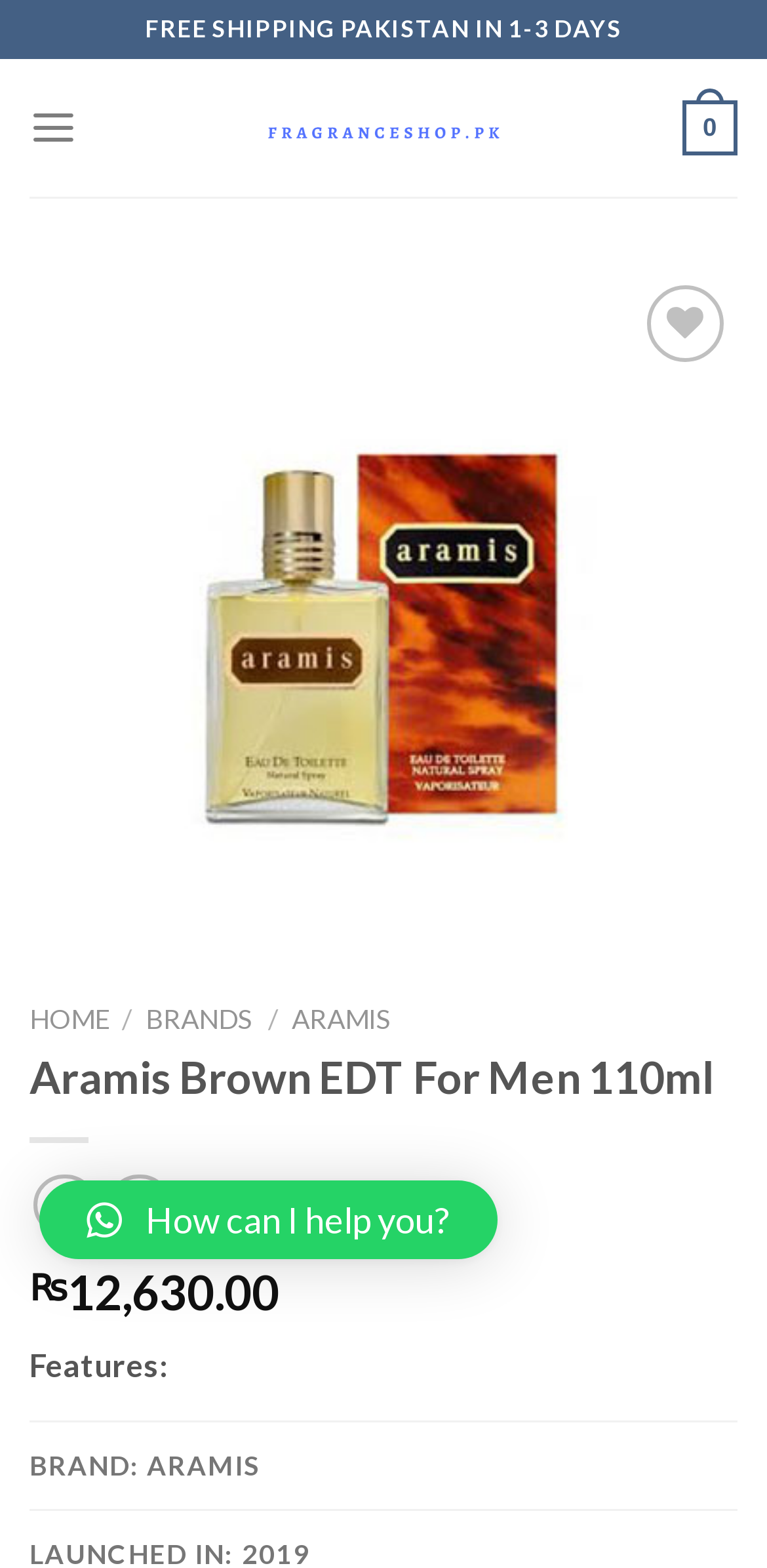Find and generate the main title of the webpage.

Aramis Brown EDT For Men 110ml